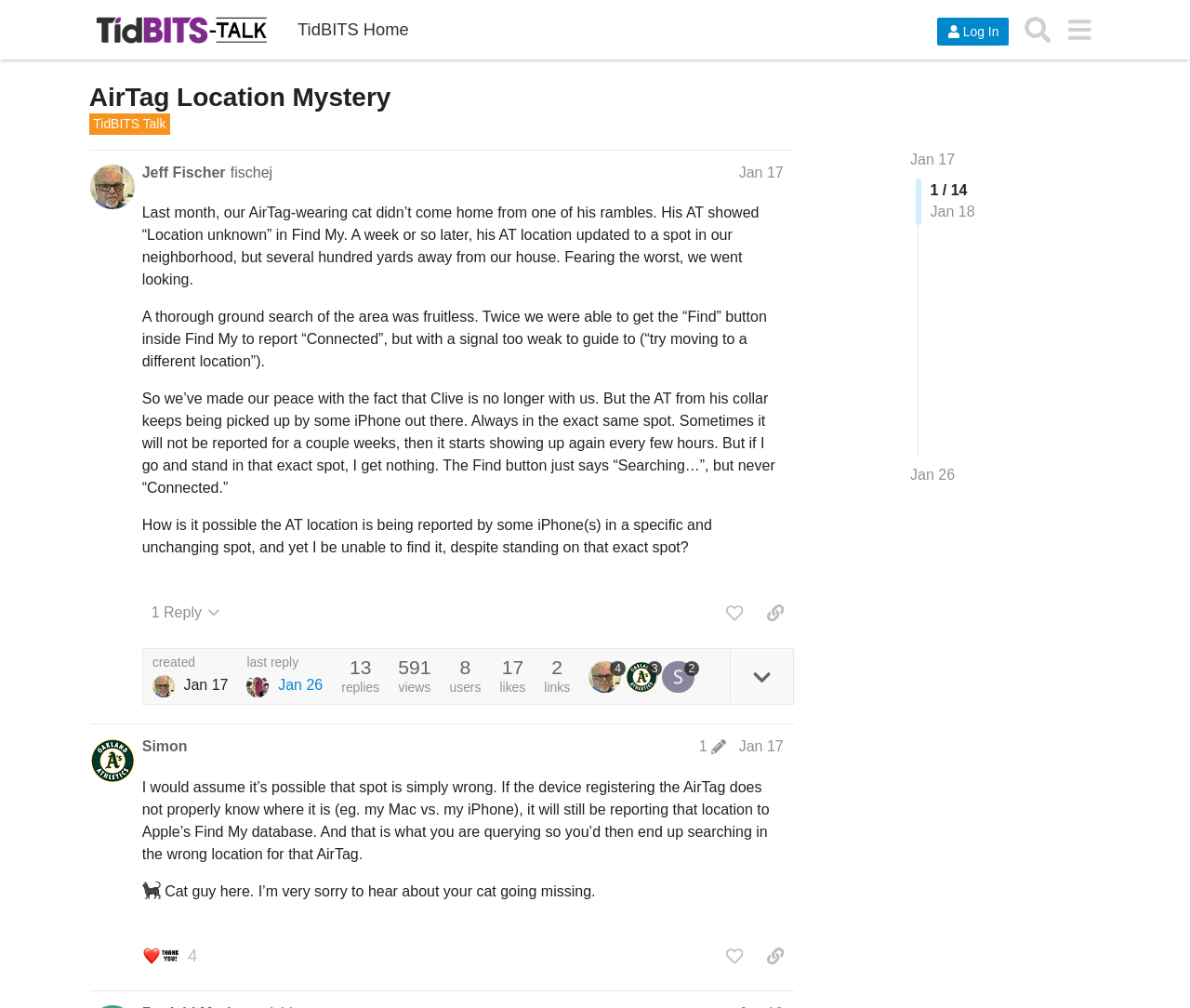Identify the text that serves as the heading for the webpage and generate it.

AirTag Location Mystery